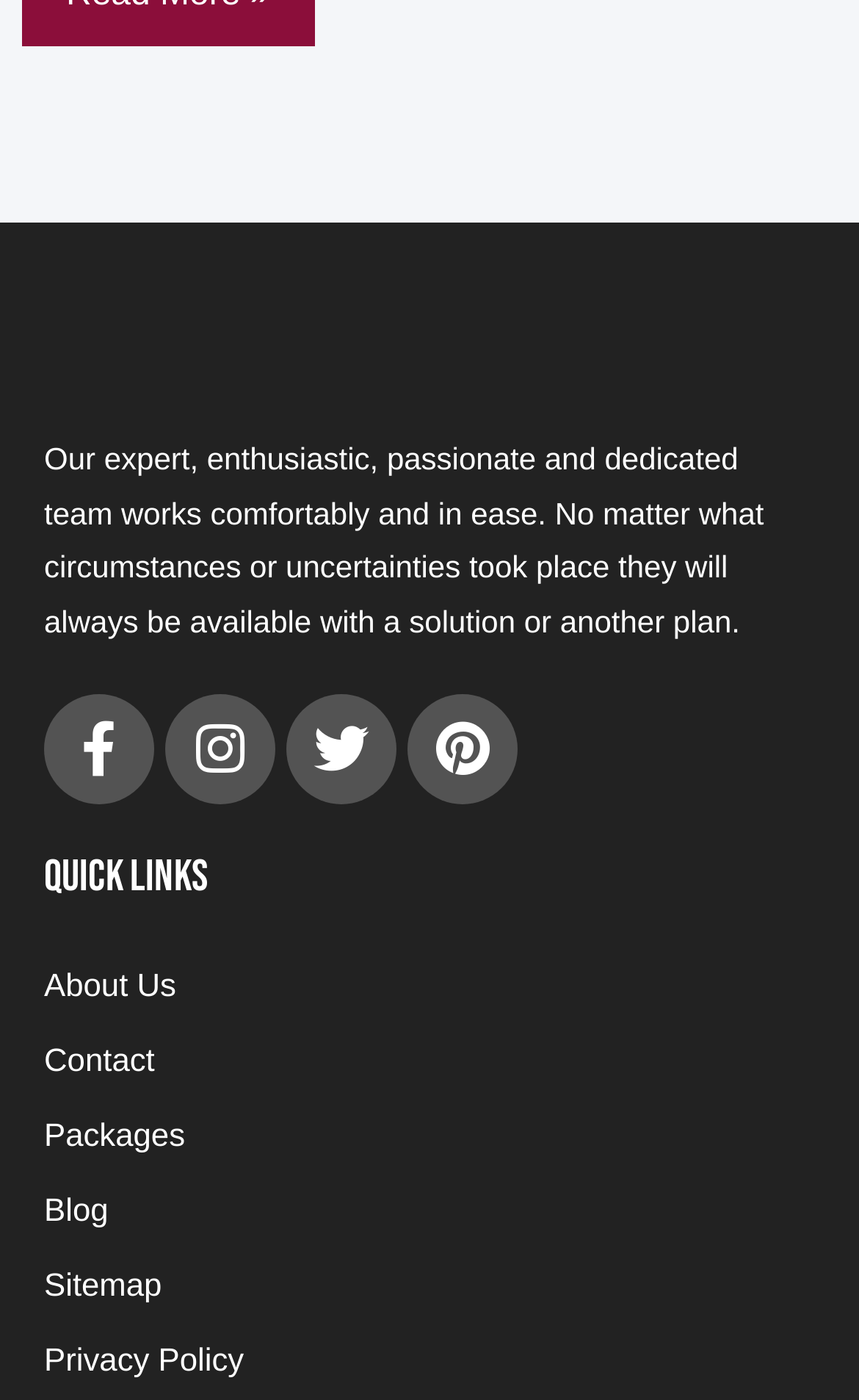Carefully examine the image and provide an in-depth answer to the question: What is the tone of the team described in the static text?

The static text element located at [0.051, 0.314, 0.889, 0.457] describes the team as 'expert, enthusiastic, passionate and dedicated', indicating a positive and motivated tone.